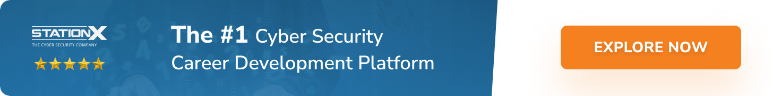Give a succinct answer to this question in a single word or phrase: 
What rating system is used to indicate user satisfaction?

Star rating